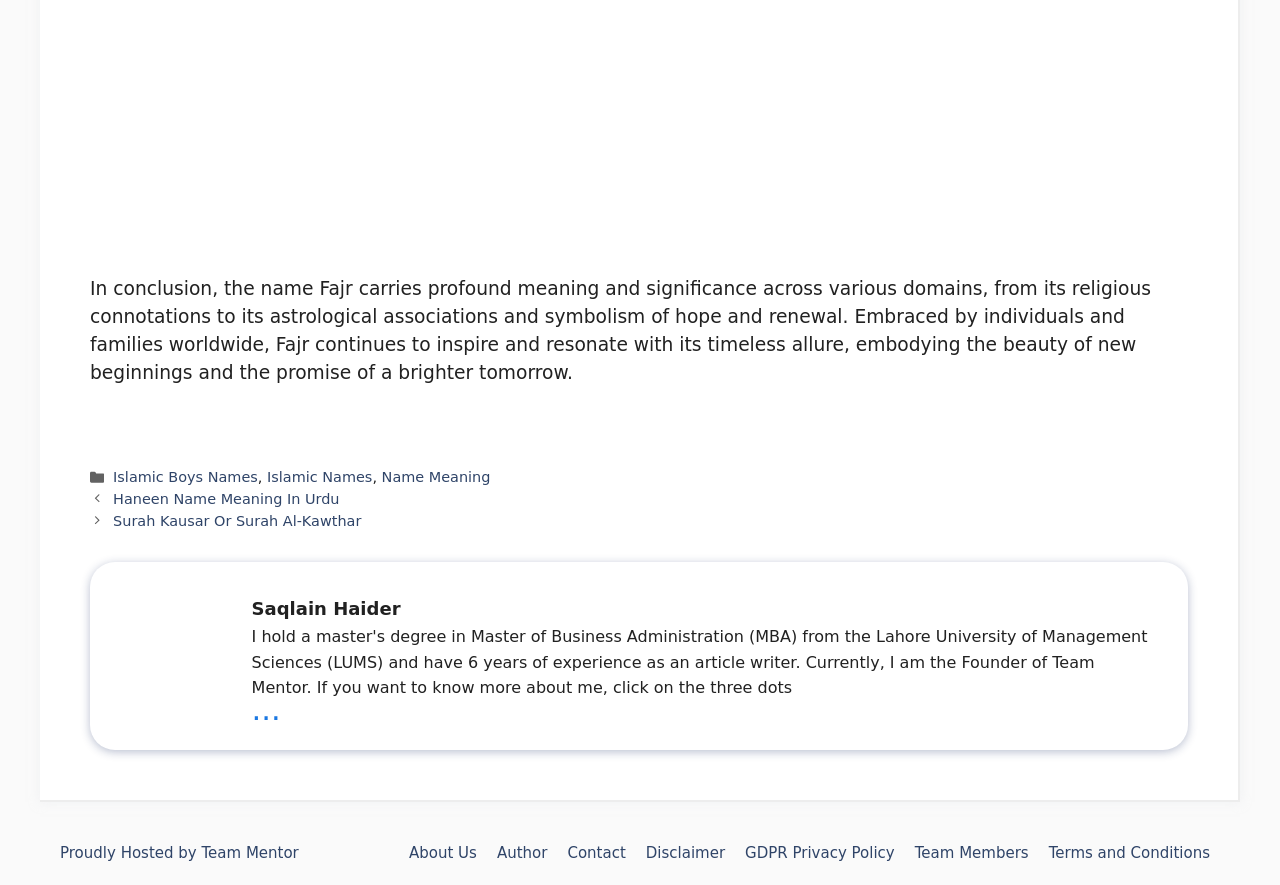Using a single word or phrase, answer the following question: 
How many categories are mentioned in the footer?

4